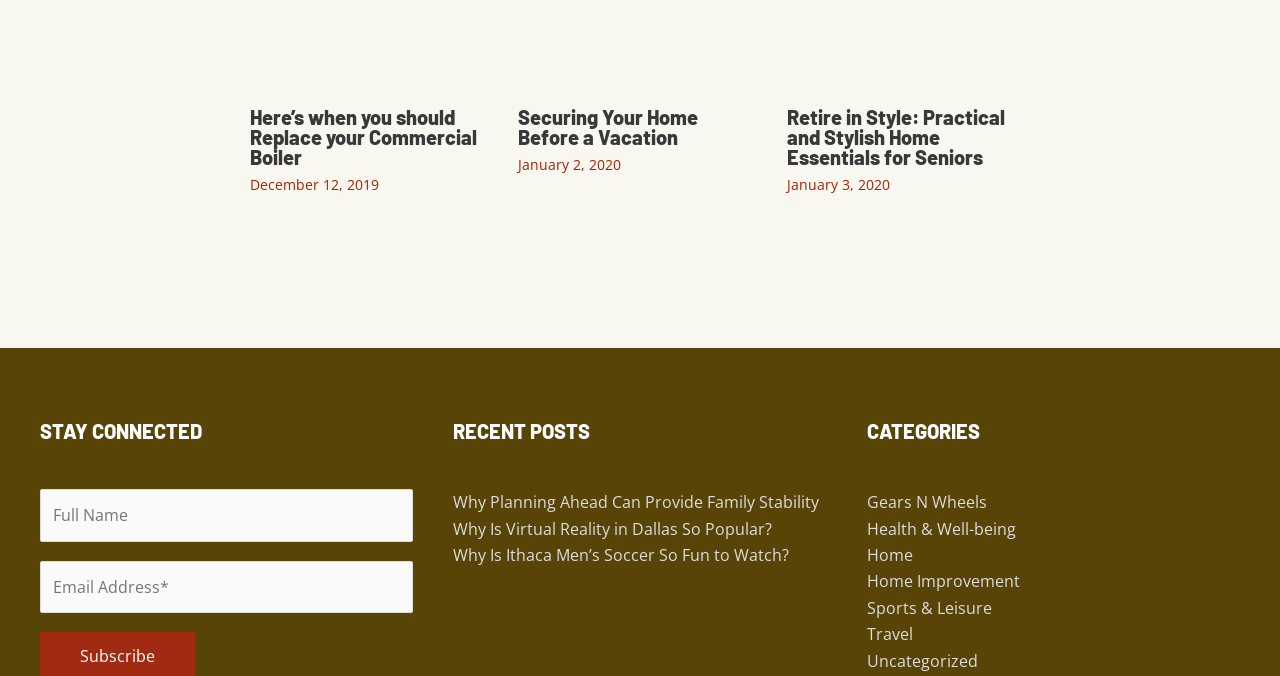Identify the coordinates of the bounding box for the element that must be clicked to accomplish the instruction: "Click on 'Here’s when you should Replace your Commercial Boiler'".

[0.195, 0.155, 0.373, 0.25]